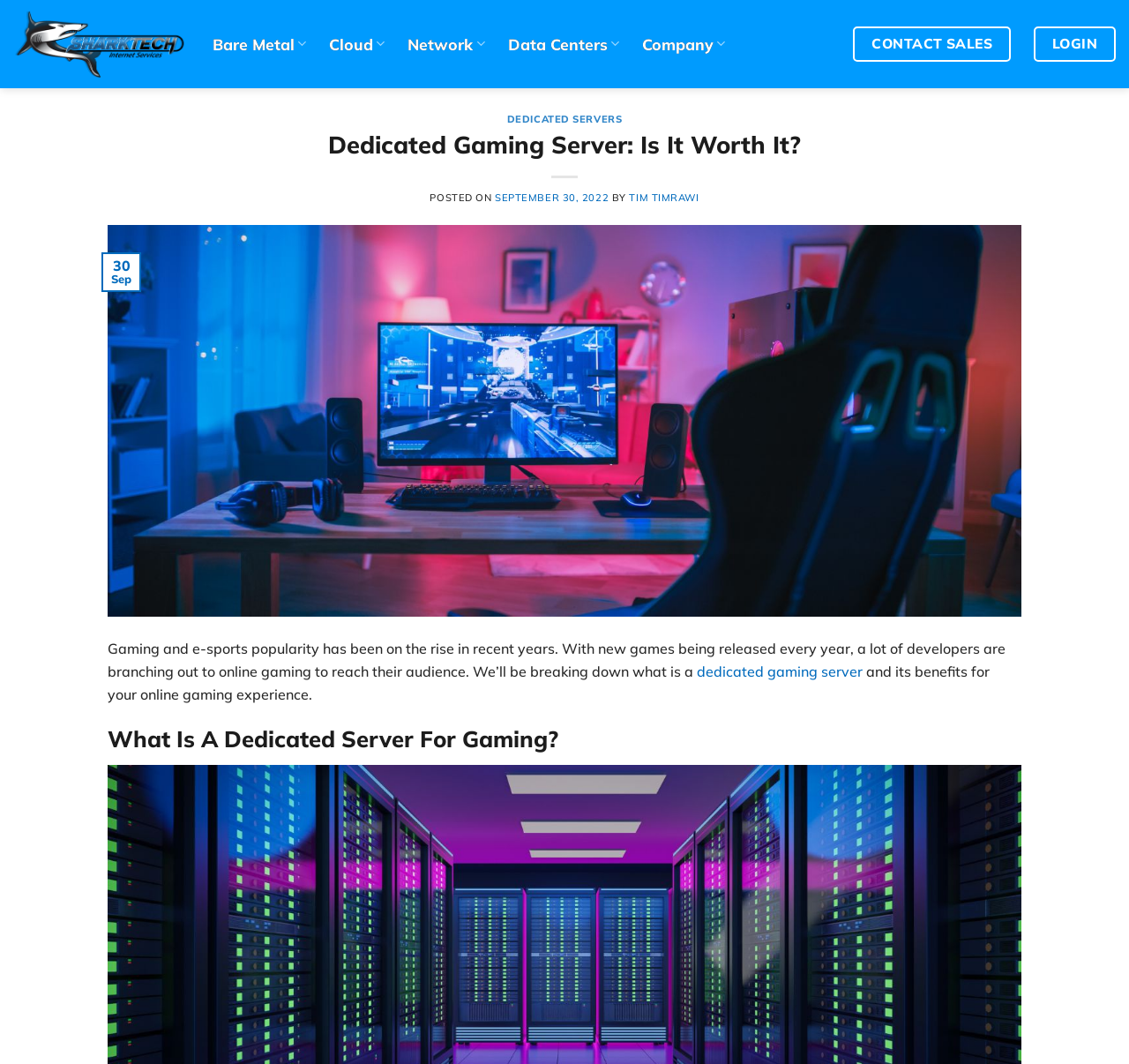Could you determine the bounding box coordinates of the clickable element to complete the instruction: "Contact sales"? Provide the coordinates as four float numbers between 0 and 1, i.e., [left, top, right, bottom].

[0.756, 0.025, 0.895, 0.058]